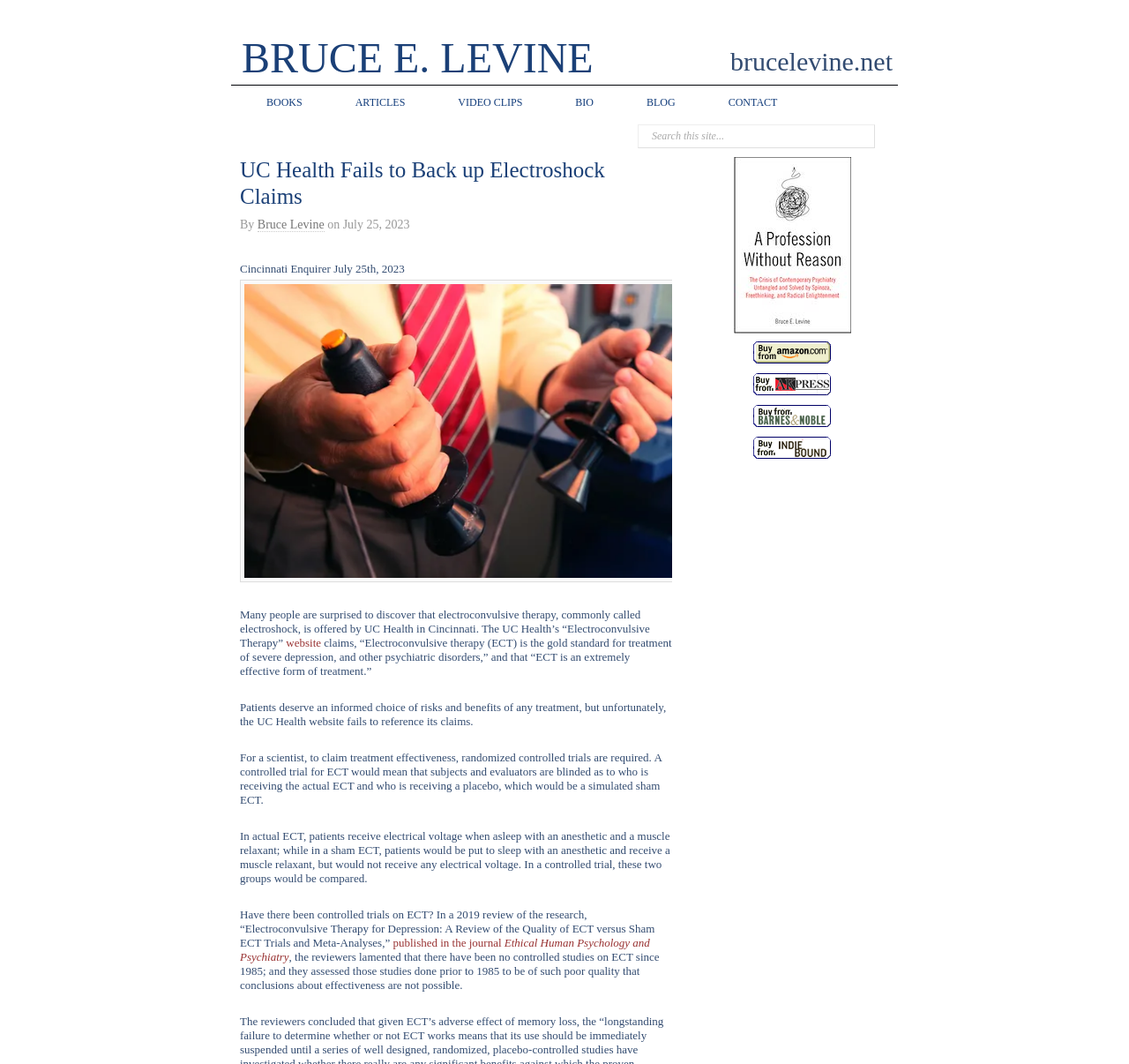Find the bounding box coordinates of the clickable area required to complete the following action: "View EVENTS".

None